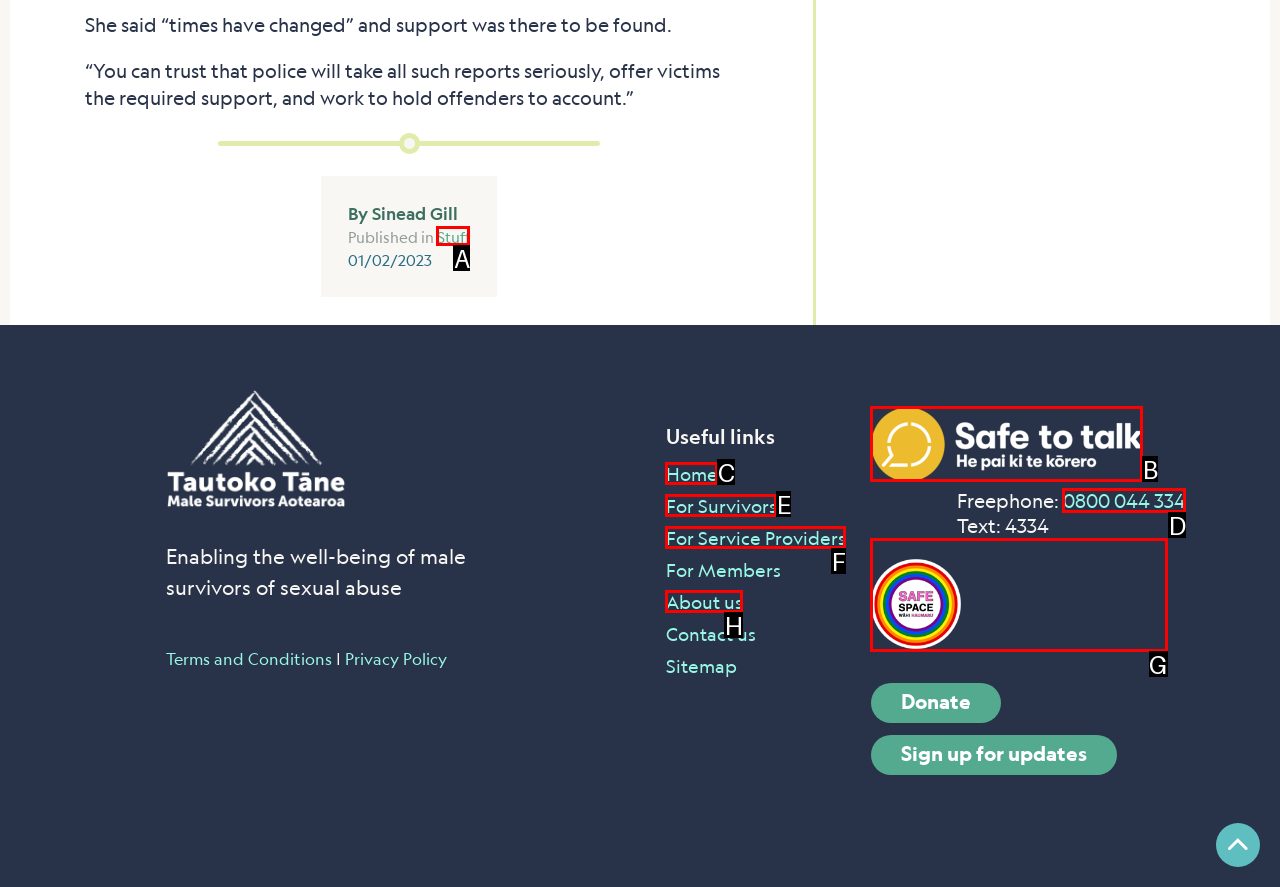From the description: title="Visit Safe Space Alliance website.", select the HTML element that fits best. Reply with the letter of the appropriate option.

G